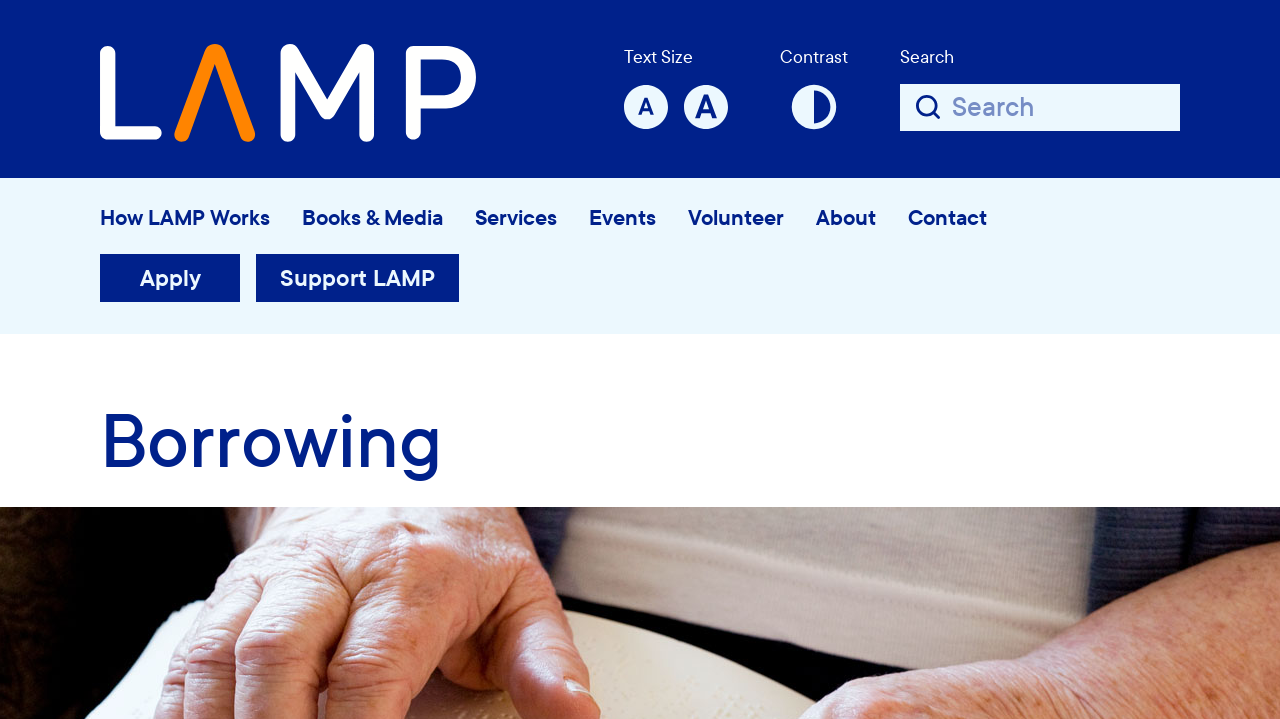Answer the question using only one word or a concise phrase: What is the main topic of the webpage?

Borrowing